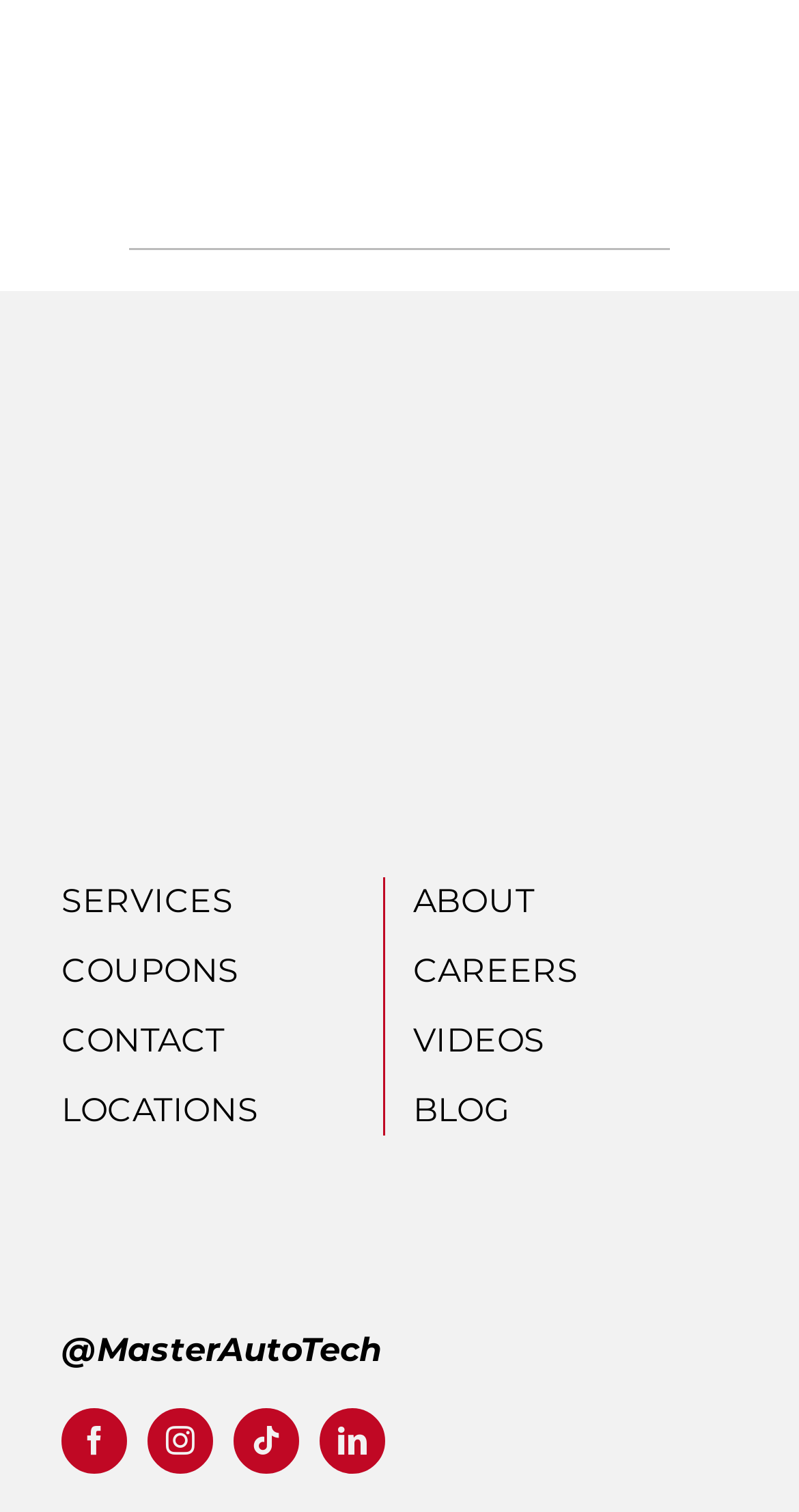Predict the bounding box of the UI element based on the description: "aria-label="man-autotech"". The coordinates should be four float numbers between 0 and 1, formatted as [left, top, right, bottom].

[0.077, 0.244, 0.718, 0.27]